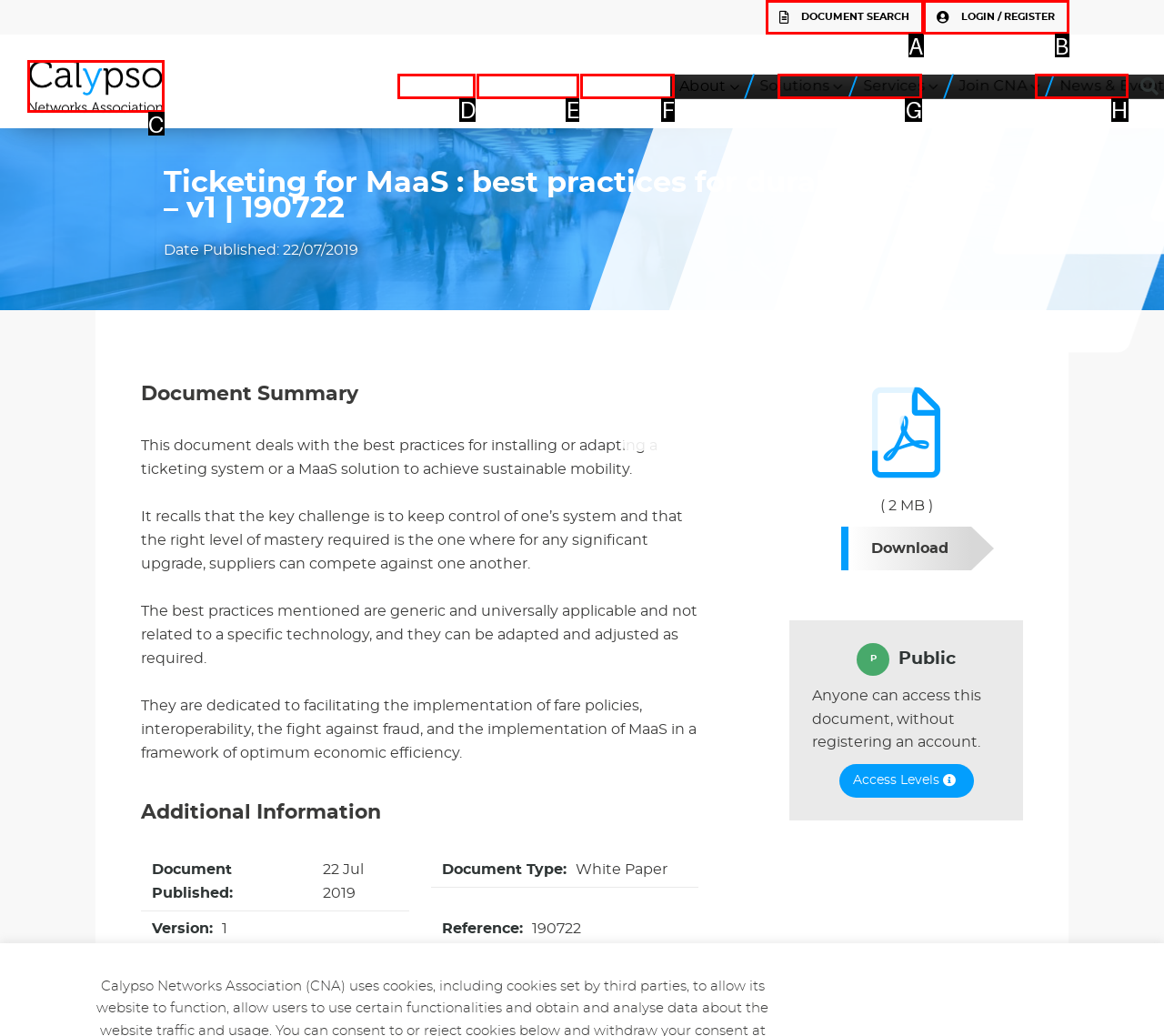Please determine which option aligns with the description: News & Events. Respond with the option’s letter directly from the available choices.

G